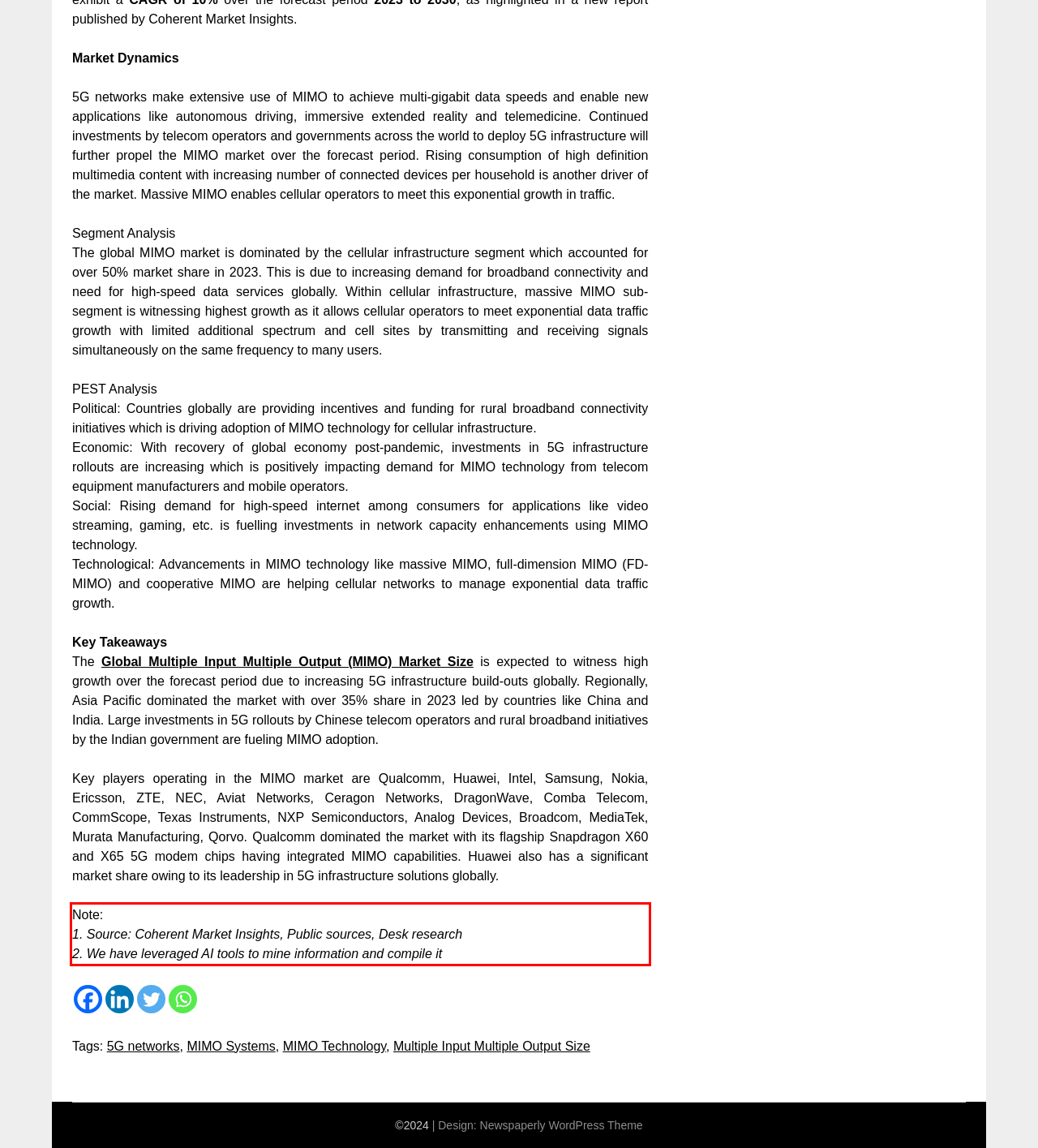Given a screenshot of a webpage containing a red rectangle bounding box, extract and provide the text content found within the red bounding box.

Note: 1. Source: Coherent Market Insights, Public sources, Desk research 2. We have leveraged AI tools to mine information and compile it